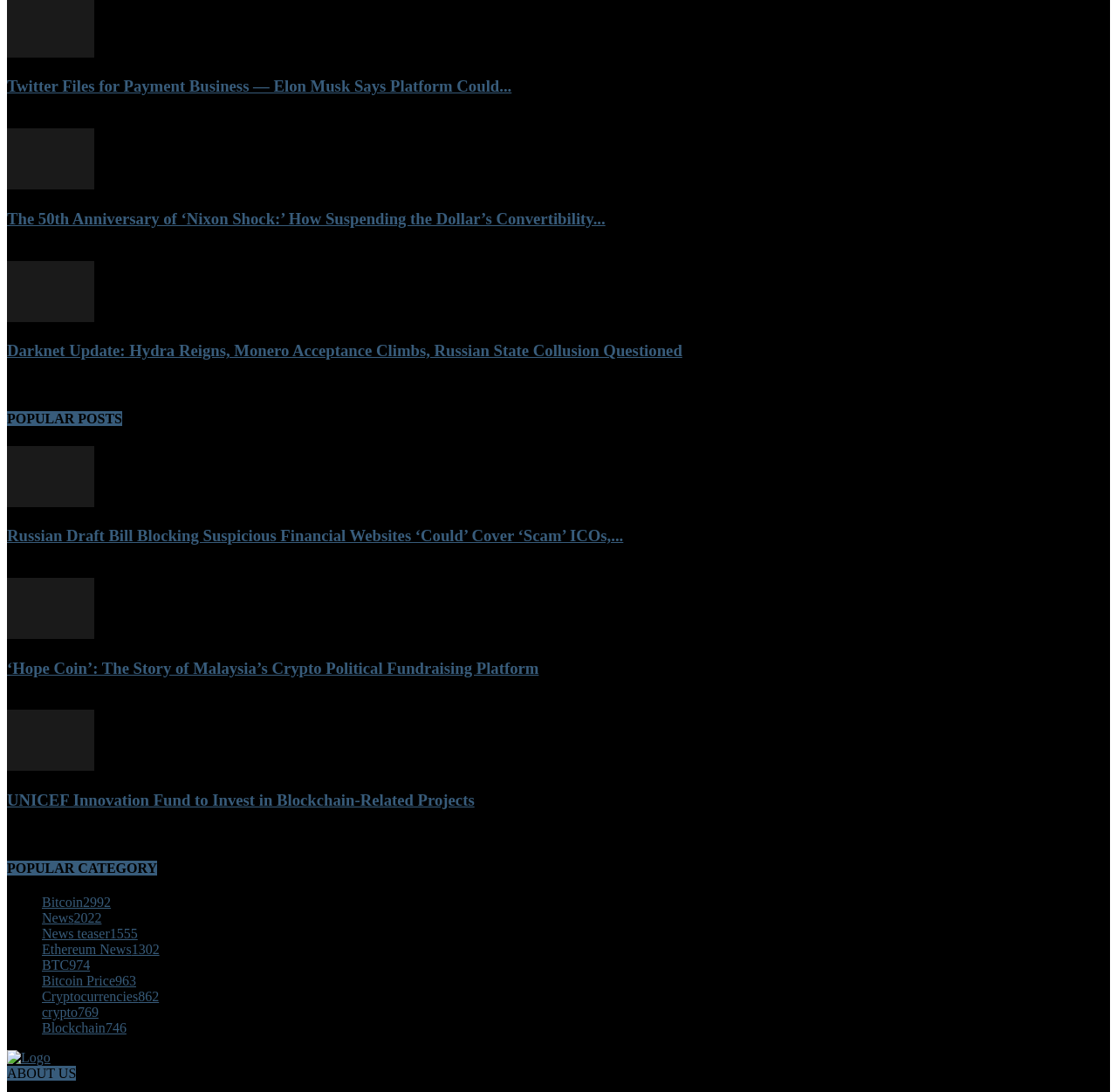Please find the bounding box coordinates of the clickable region needed to complete the following instruction: "Read the Darknet Update: Hydra Reigns article". The bounding box coordinates must consist of four float numbers between 0 and 1, i.e., [left, top, right, bottom].

[0.006, 0.313, 0.611, 0.33]